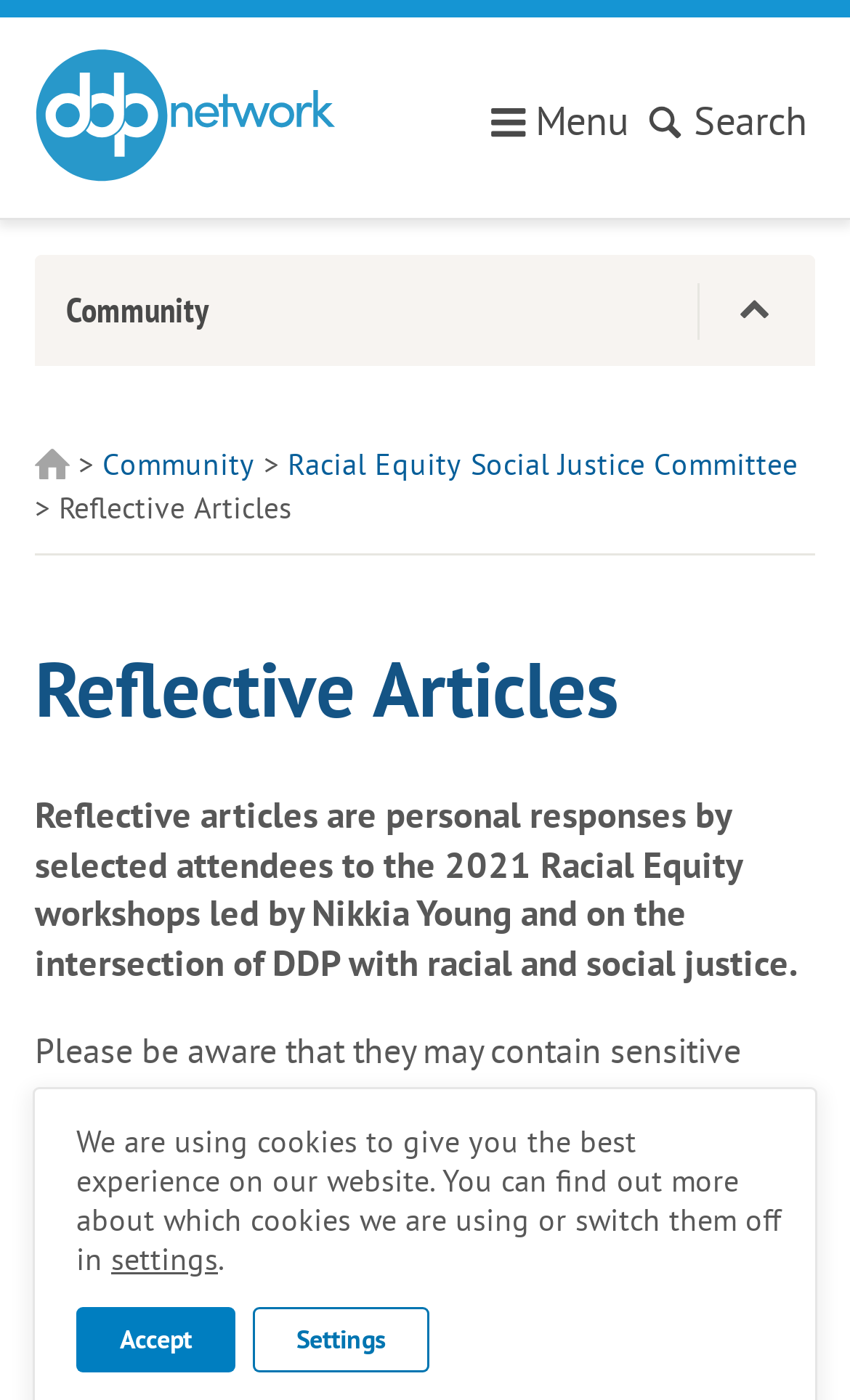Please determine the bounding box coordinates of the element's region to click in order to carry out the following instruction: "Read the Reflective Articles". The coordinates should be four float numbers between 0 and 1, i.e., [left, top, right, bottom].

[0.069, 0.349, 0.344, 0.377]